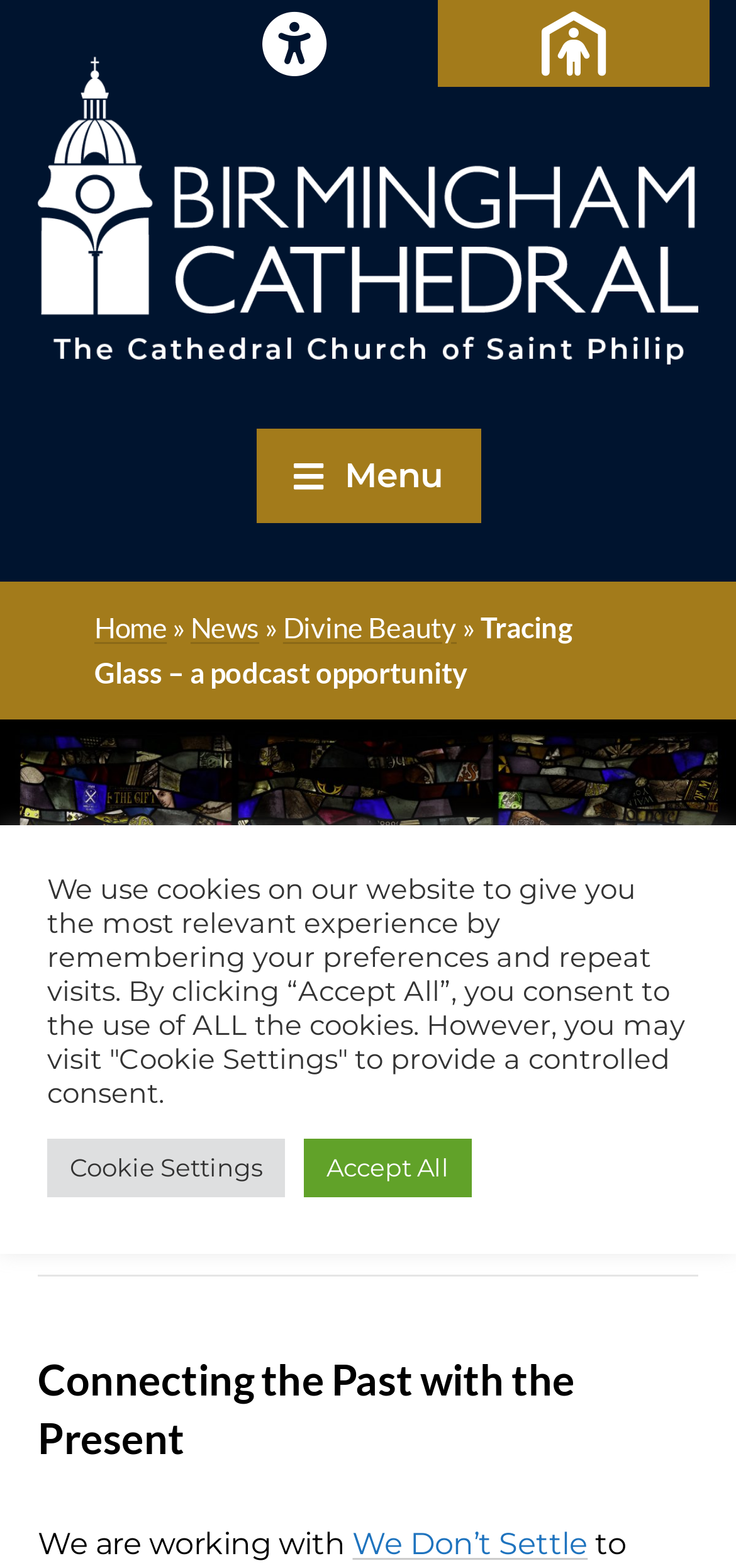Determine the bounding box of the UI component based on this description: "Divine Beauty". The bounding box coordinates should be four float values between 0 and 1, i.e., [left, top, right, bottom].

[0.384, 0.389, 0.621, 0.41]